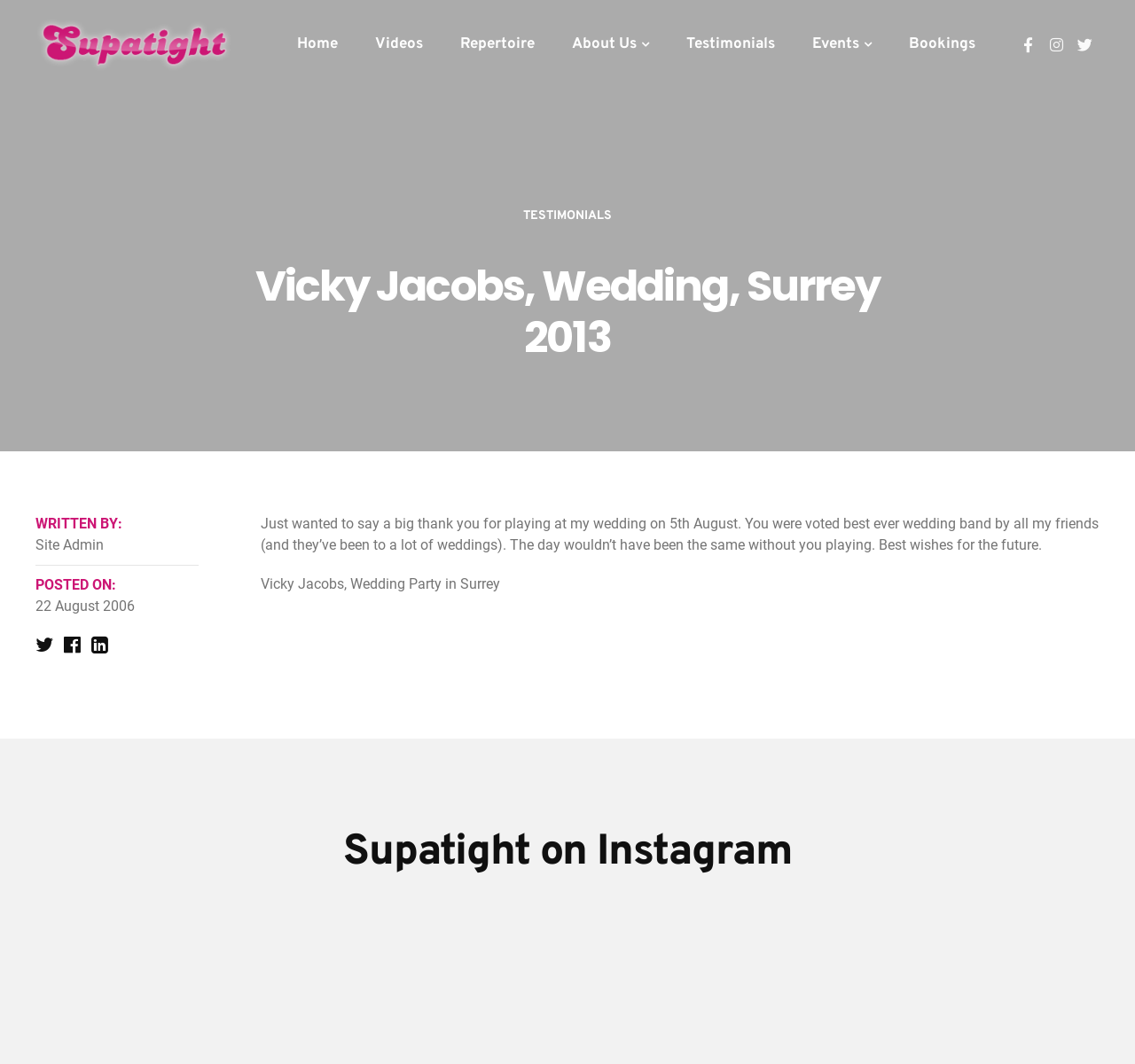Determine the main text heading of the webpage and provide its content.

Vicky Jacobs, Wedding, Surrey 2013